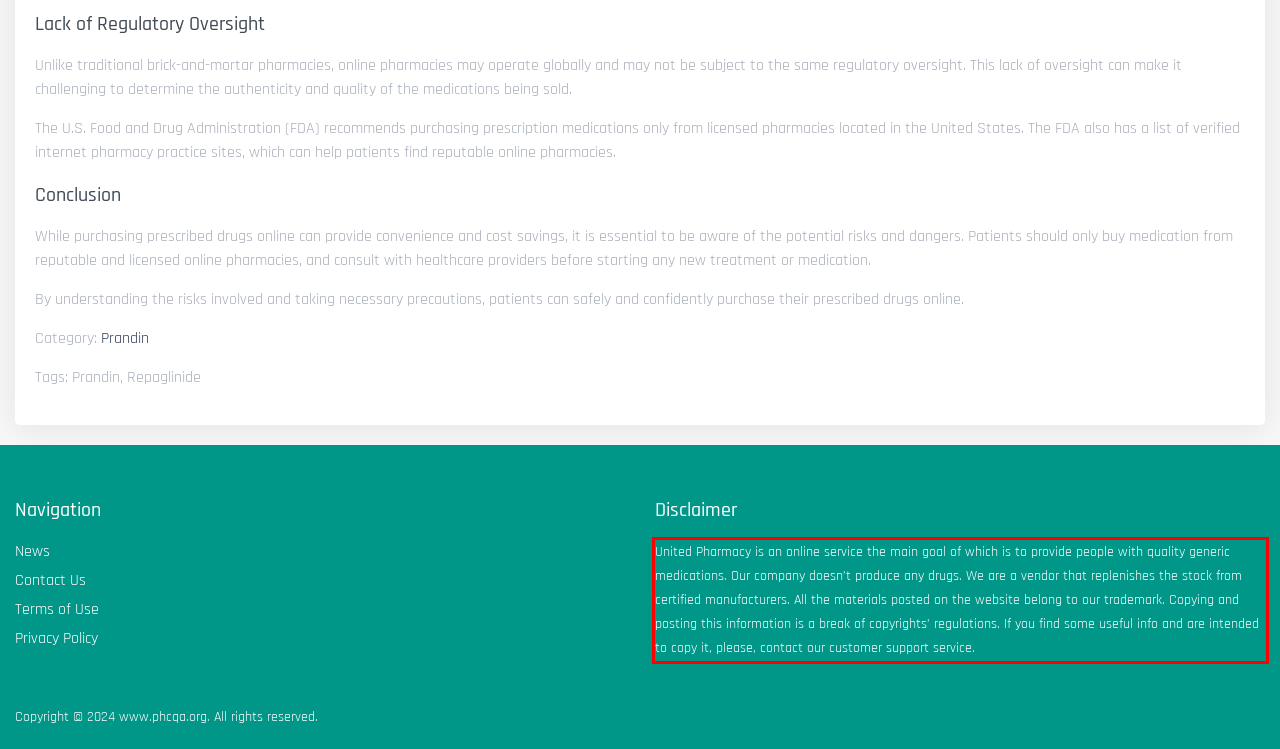Using the provided screenshot, read and generate the text content within the red-bordered area.

United Pharmacy is an online service the main goal of which is to provide people with quality generic medications. Our company doesn’t produce any drugs. We are a vendor that replenishes the stock from certified manufacturers. All the materials posted on the website belong to our trademark. Copying and posting this information is a break of copyrights’ regulations. If you find some useful info and are intended to copy it, please, contact our customer support service.